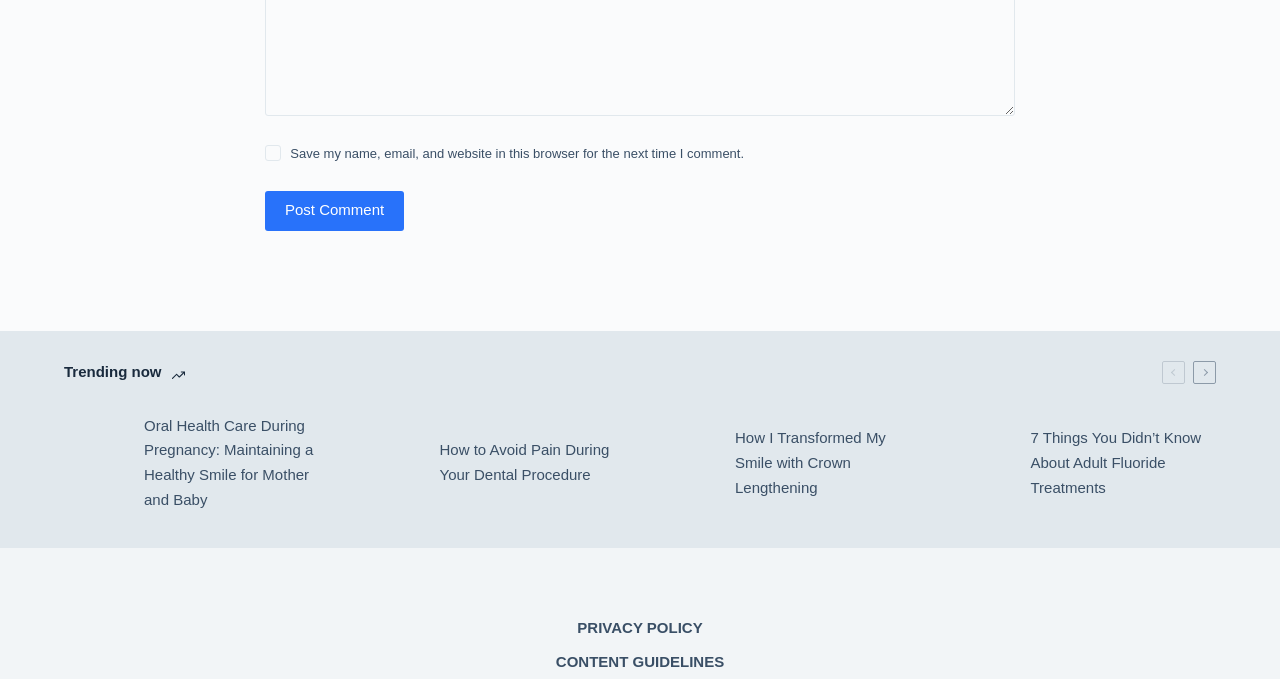Examine the image and give a thorough answer to the following question:
What is the button below the checkbox for?

The button is labeled 'Post Comment', which suggests that its purpose is to submit a comment after filling in the required information.